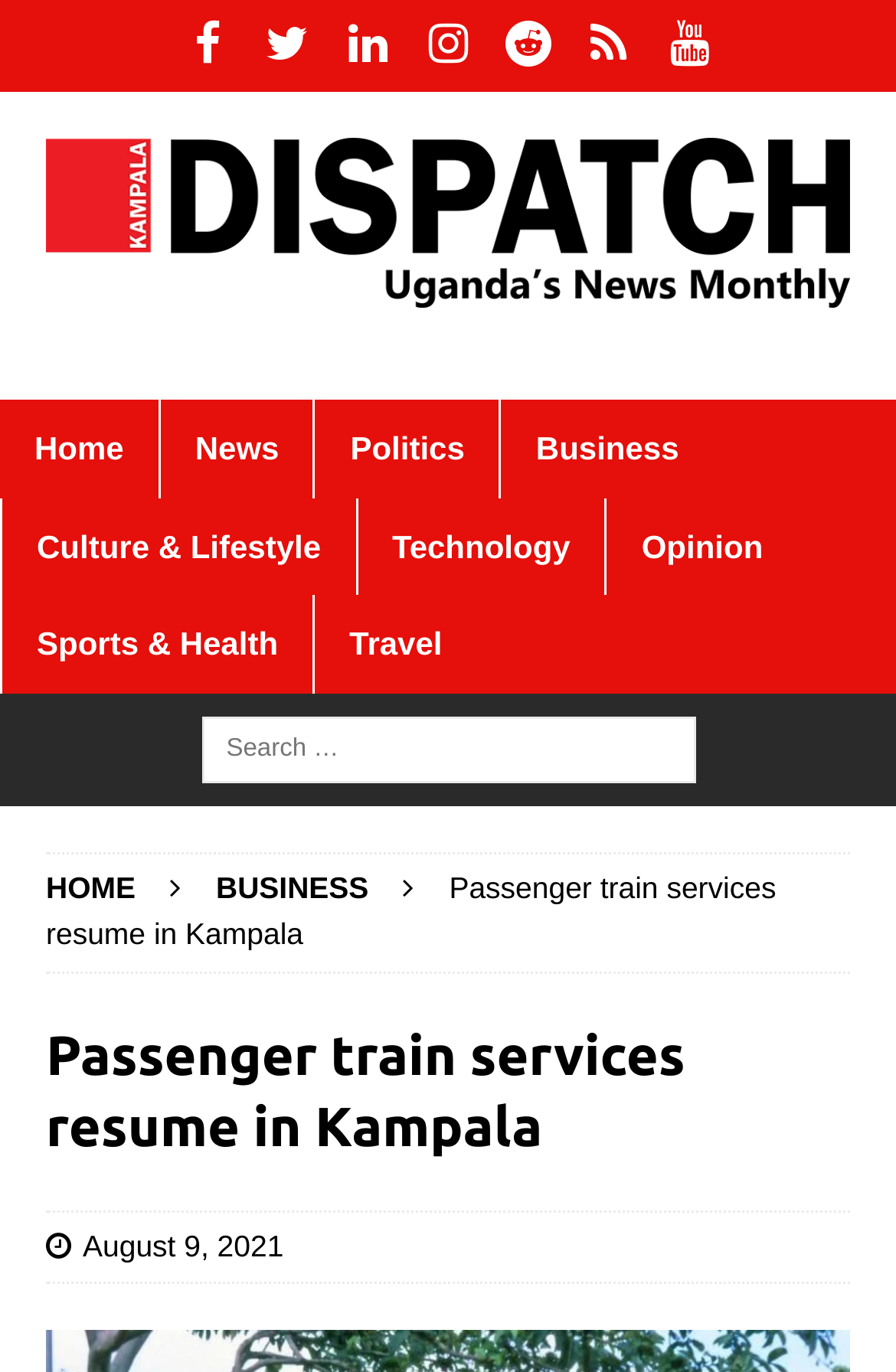Please identify the bounding box coordinates for the region that you need to click to follow this instruction: "Go to Facebook".

[0.186, 0.0, 0.276, 0.067]